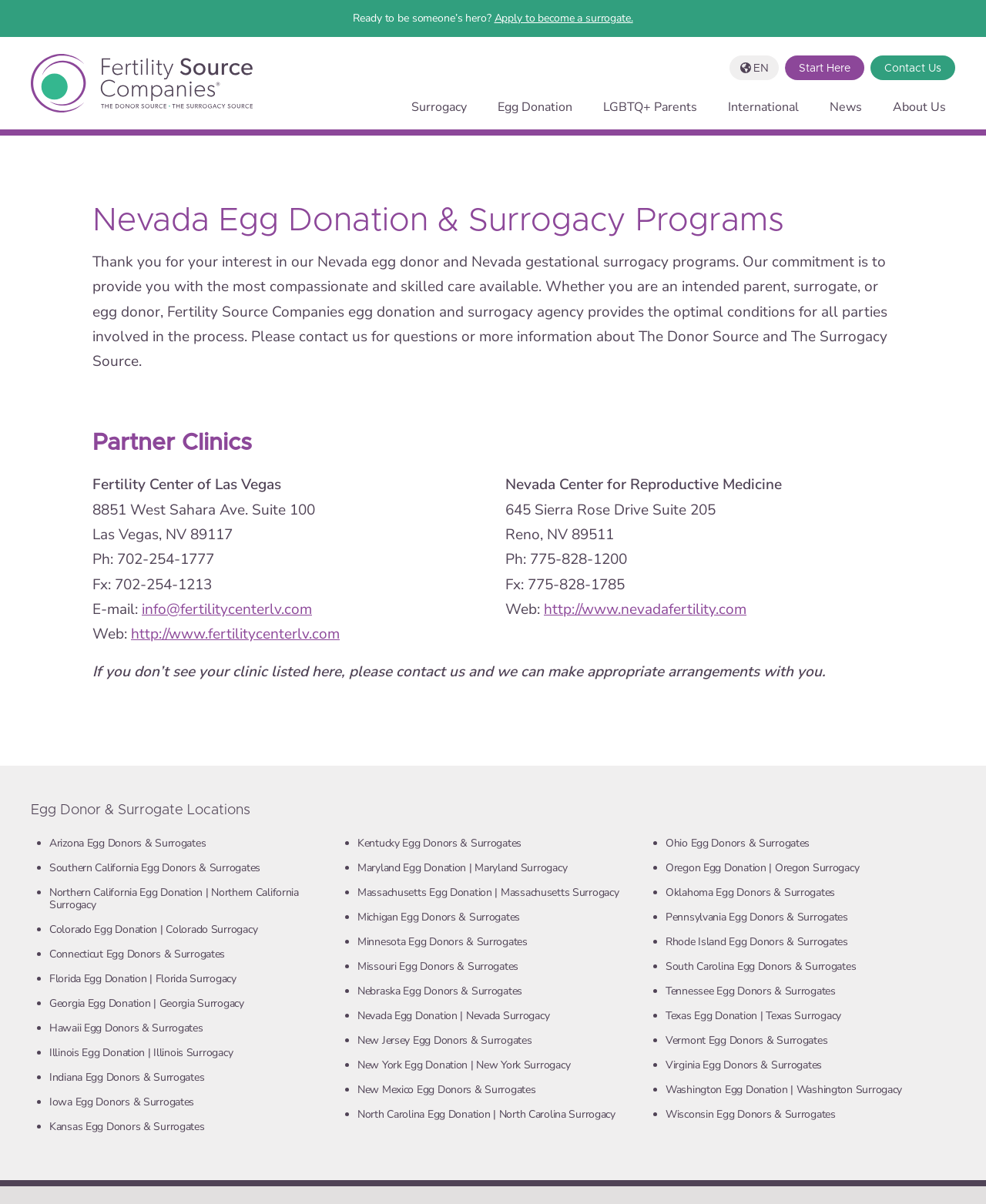Please extract the primary headline from the webpage.

Nevada Egg Donation & Surrogacy Programs